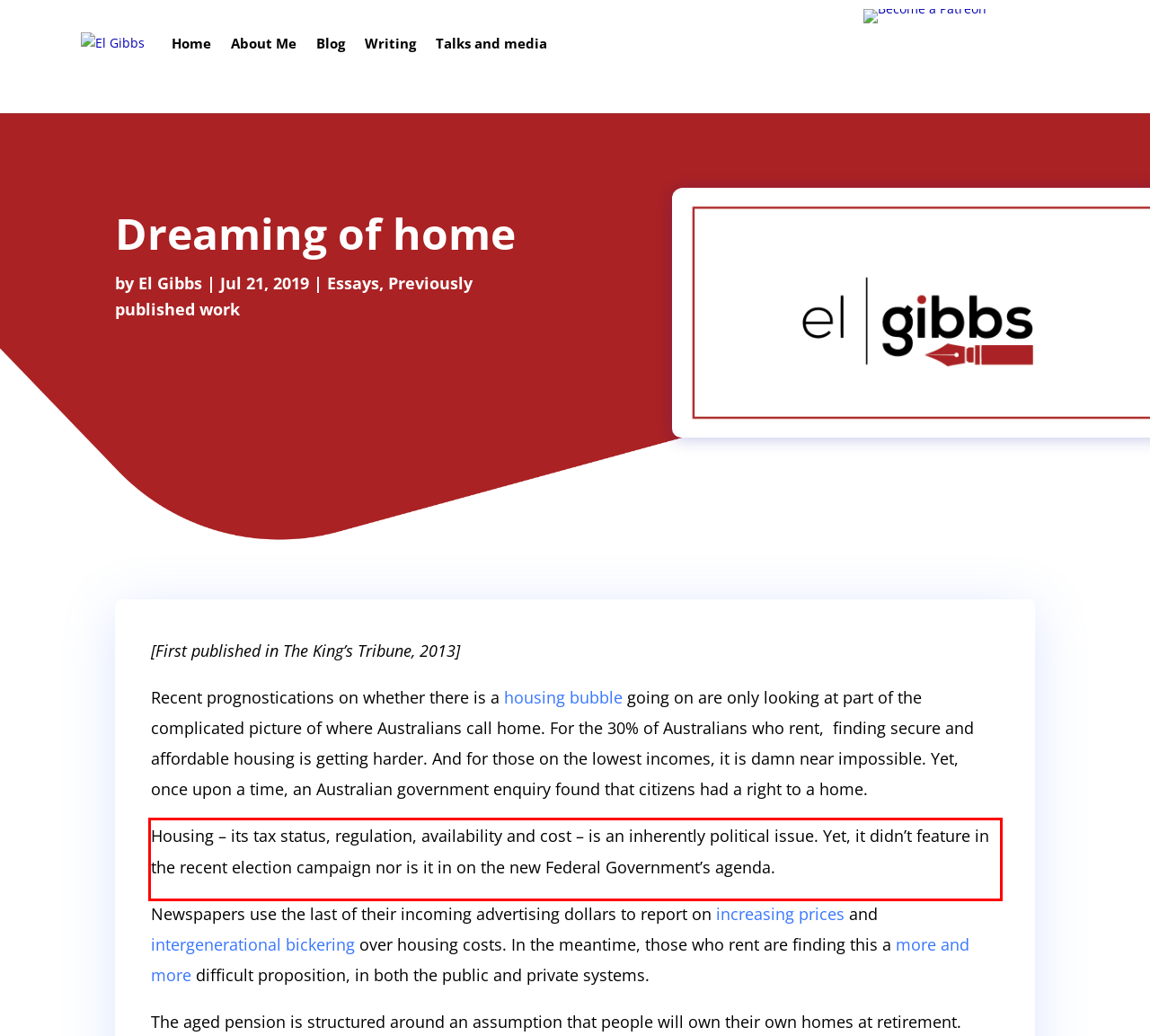Please examine the webpage screenshot and extract the text within the red bounding box using OCR.

Housing – its tax status, regulation, availability and cost – is an inherently political issue. Yet, it didn’t feature in the recent election campaign nor is it in on the new Federal Government’s agenda.